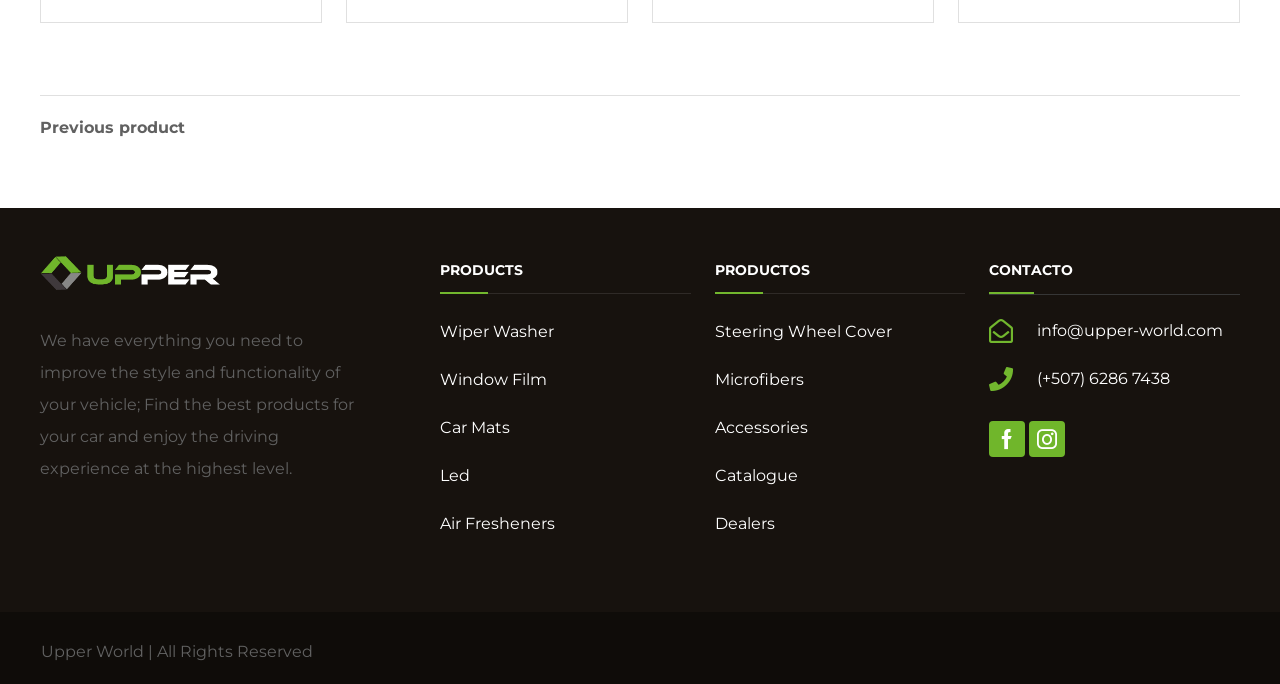What is the phone number of the company?
Please look at the screenshot and answer in one word or a short phrase.

(+507) 6286 7438